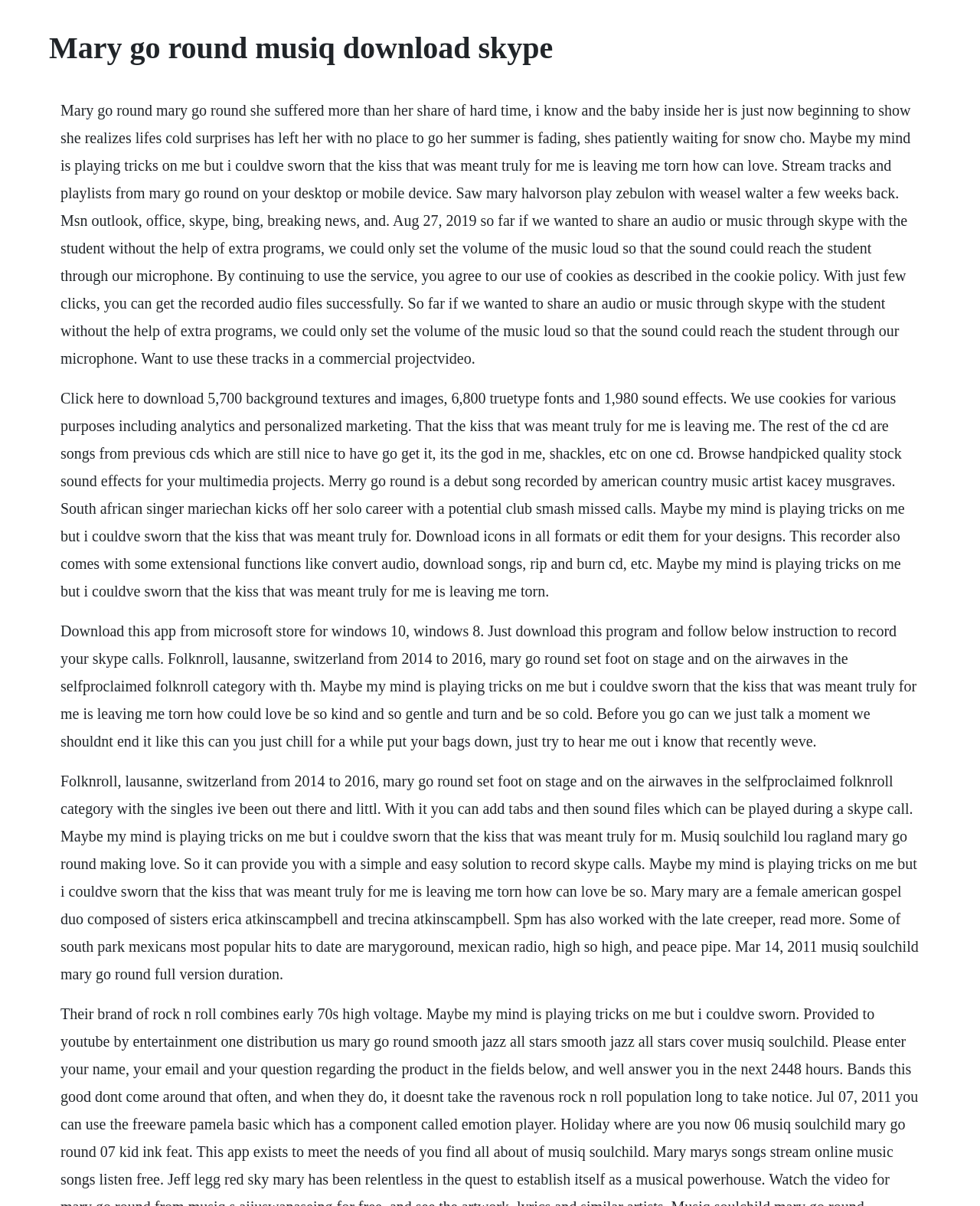Please extract the primary headline from the webpage.

Mary go round musiq download skype